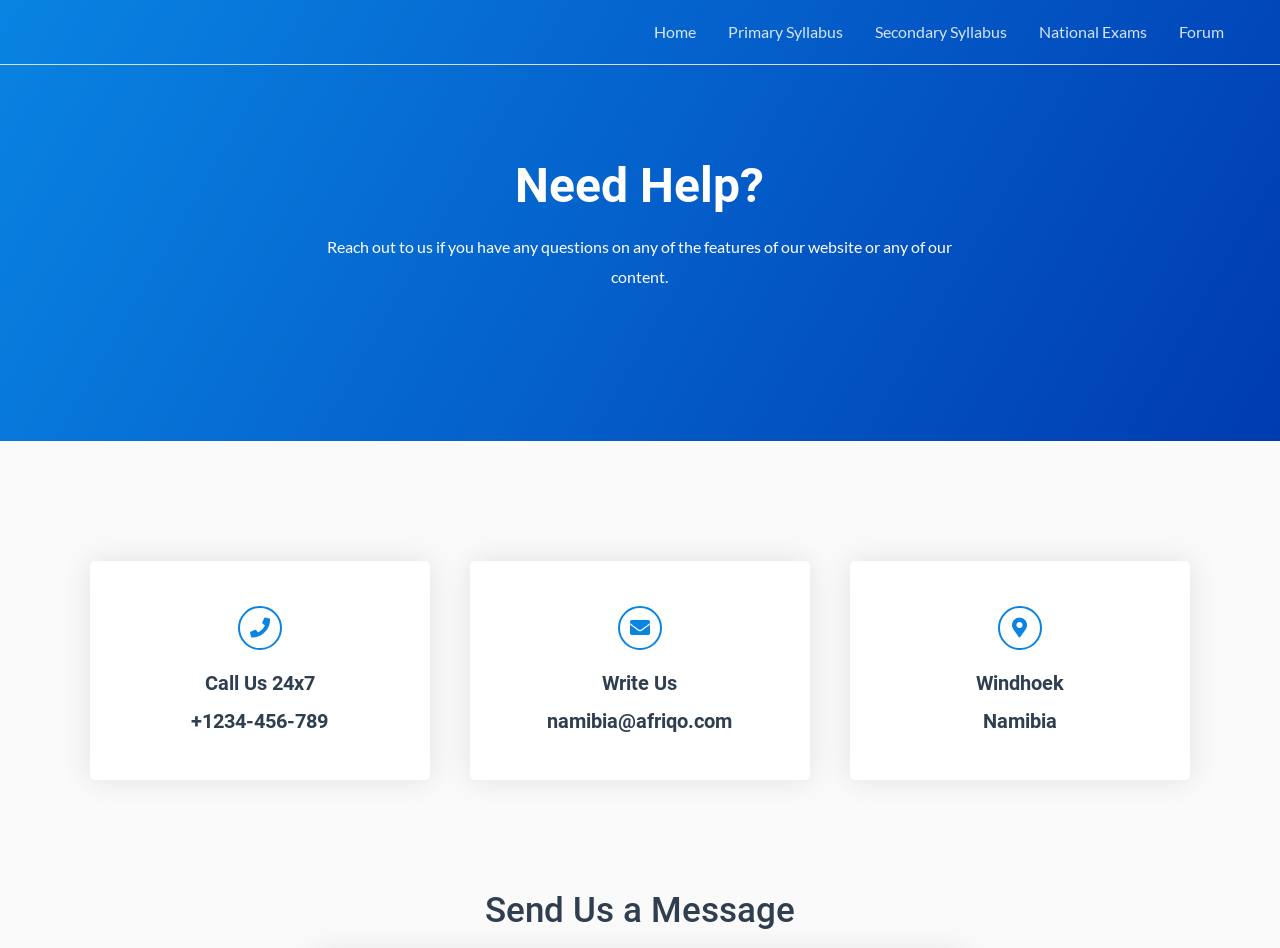What is the location of the office?
Please provide a single word or phrase as the answer based on the screenshot.

Windhoek, Namibia